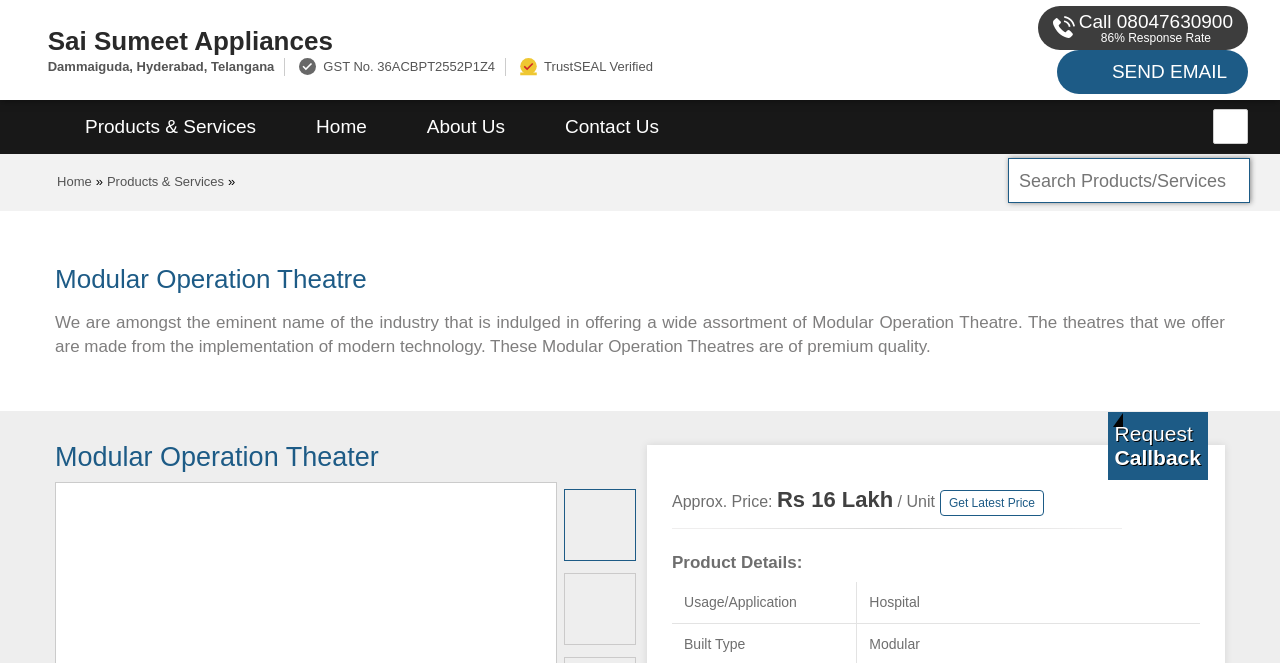Locate the bounding box coordinates of the clickable element to fulfill the following instruction: "Search for products or services". Provide the coordinates as four float numbers between 0 and 1 in the format [left, top, right, bottom].

[0.788, 0.243, 0.976, 0.305]